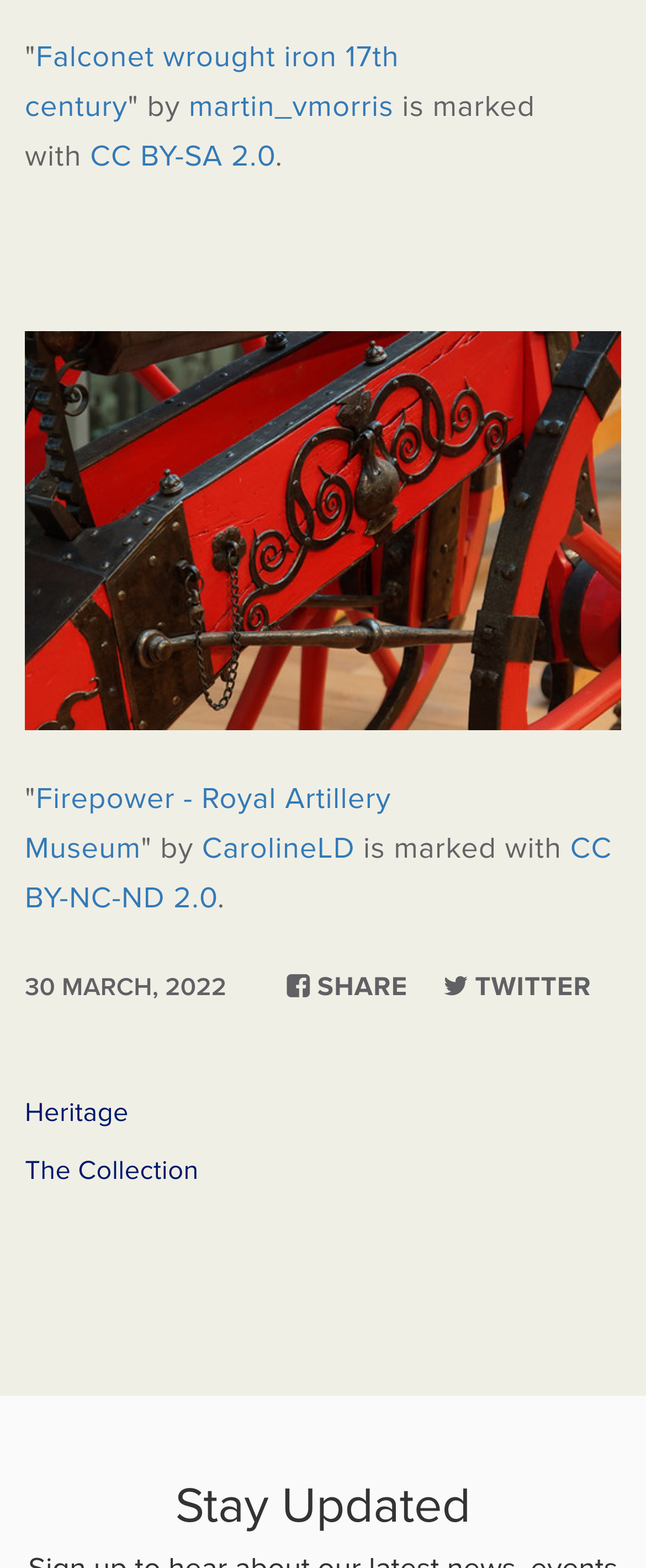Highlight the bounding box of the UI element that corresponds to this description: "The Collection".

[0.038, 0.729, 0.962, 0.766]